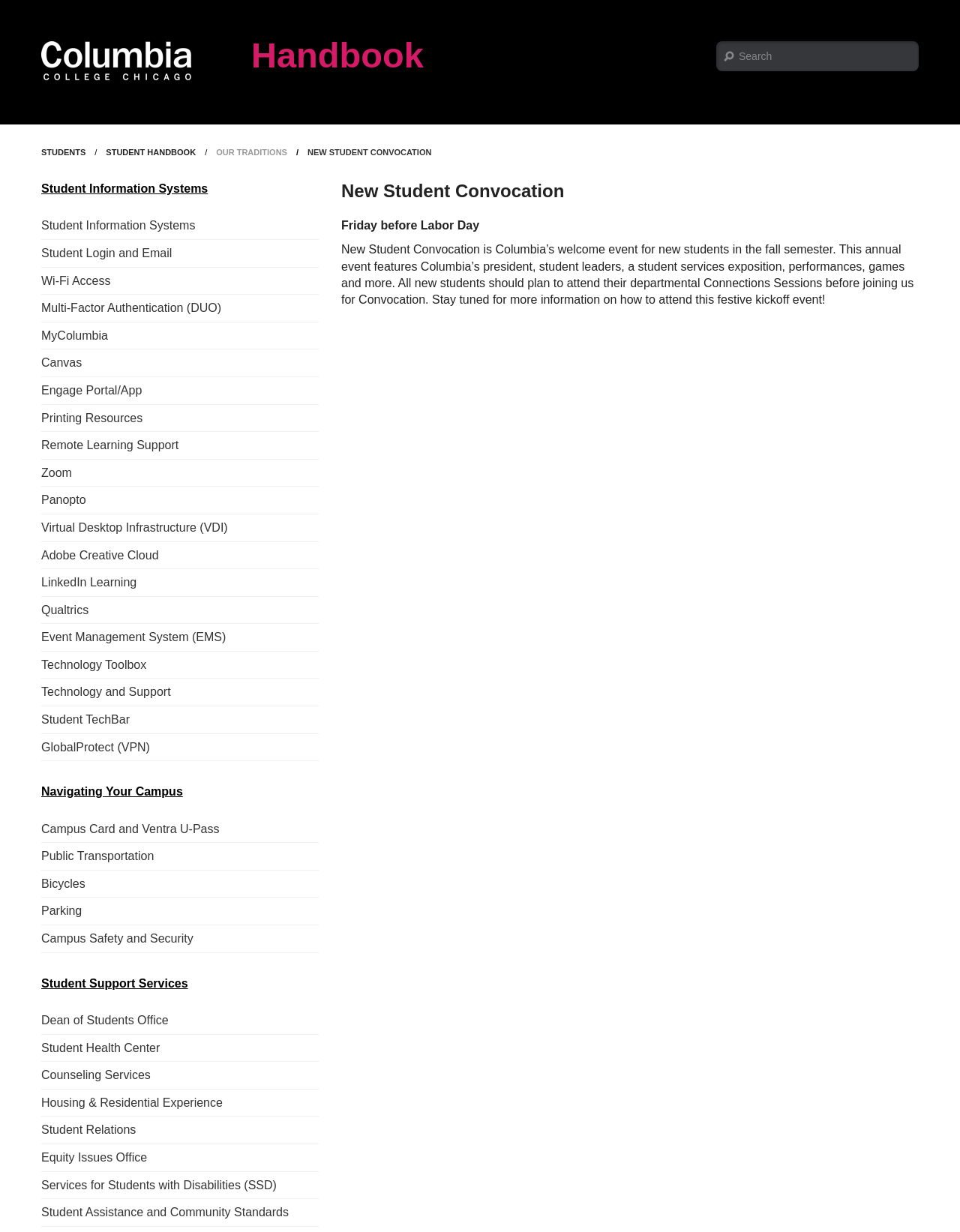Determine the bounding box coordinates for the element that should be clicked to follow this instruction: "Search for something". The coordinates should be given as four float numbers between 0 and 1, in the format [left, top, right, bottom].

[0.746, 0.033, 0.957, 0.058]